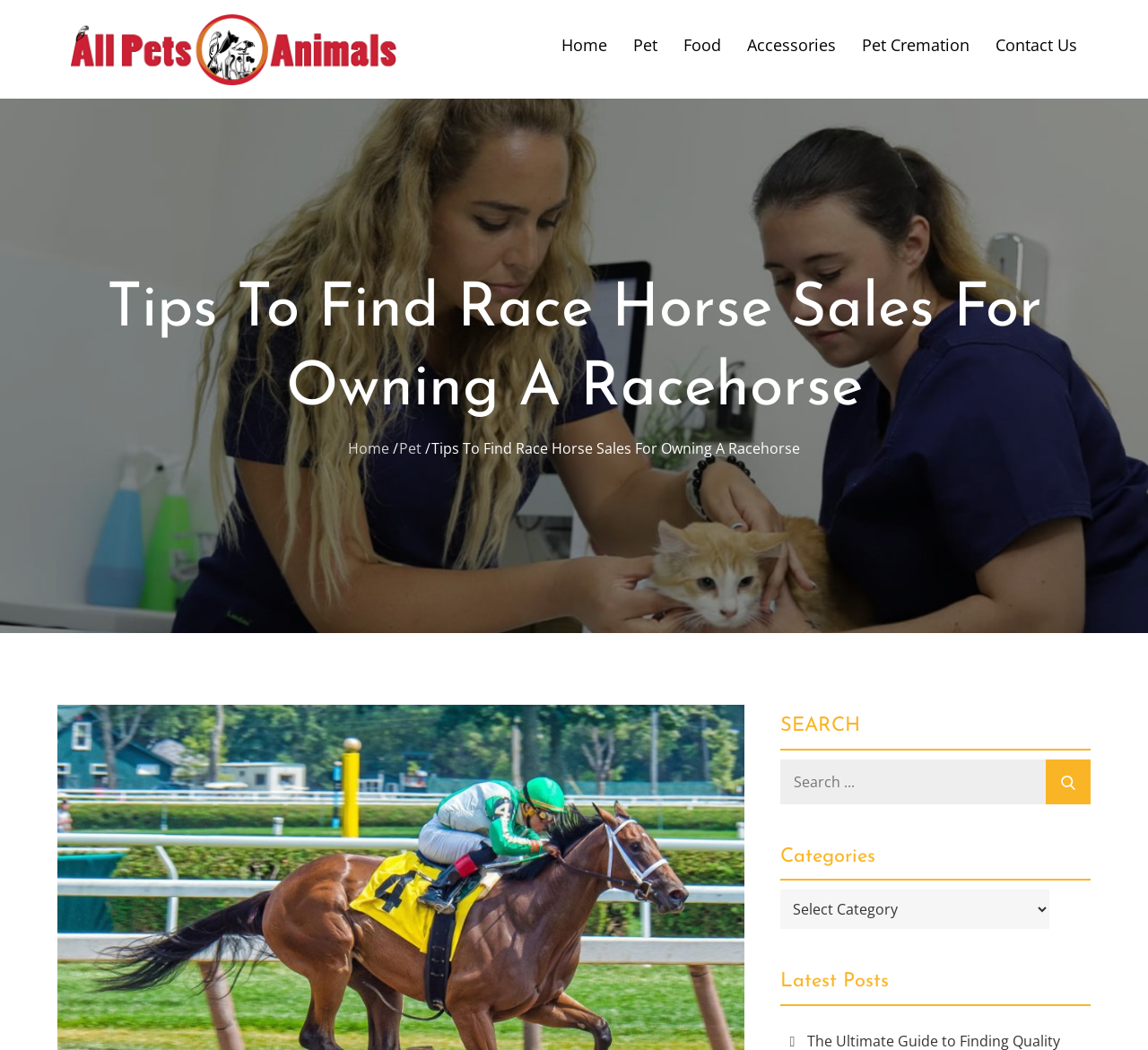Identify the bounding box coordinates of the section that should be clicked to achieve the task described: "Search for something".

None